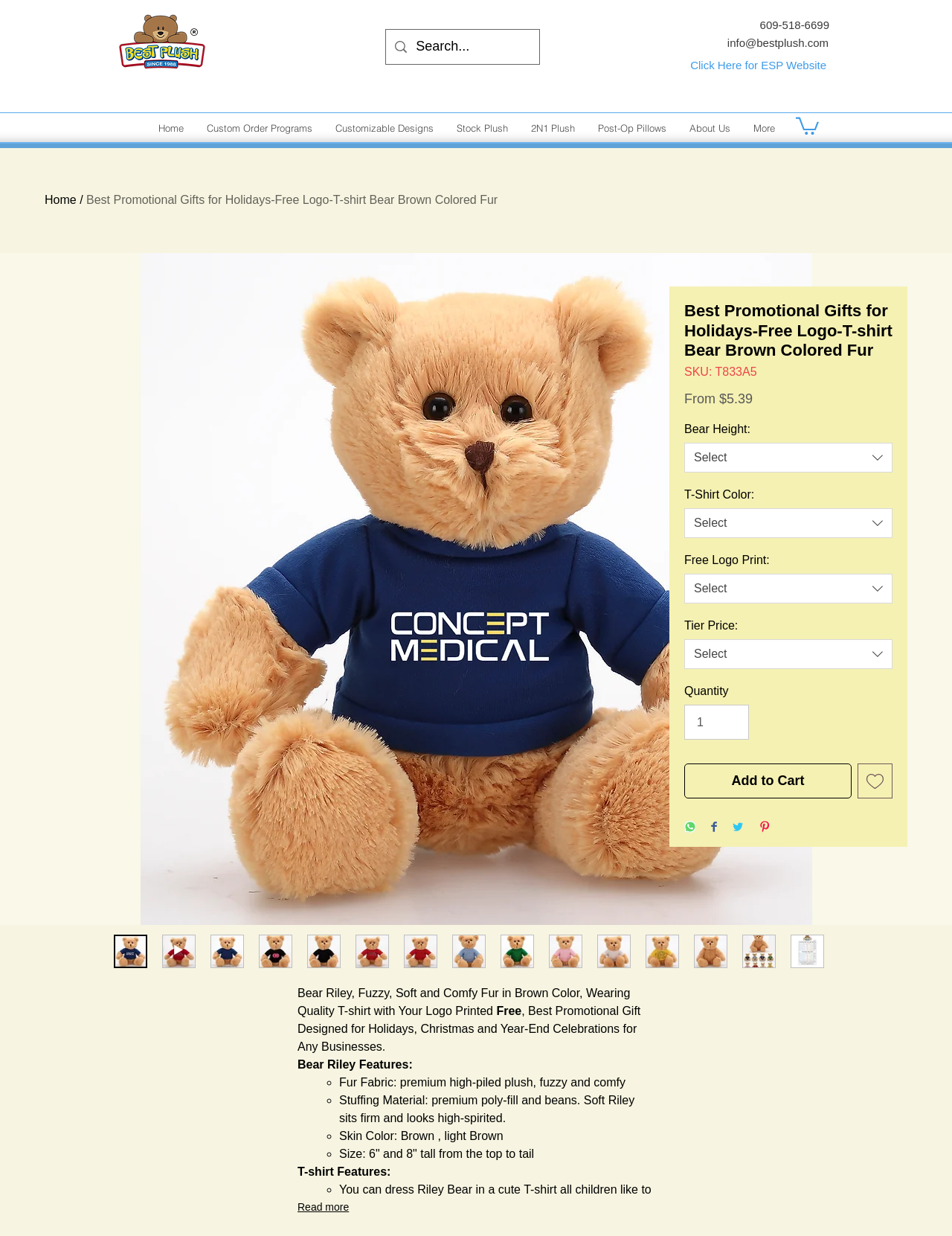Please identify the bounding box coordinates for the region that you need to click to follow this instruction: "Call customer service".

[0.798, 0.015, 0.871, 0.025]